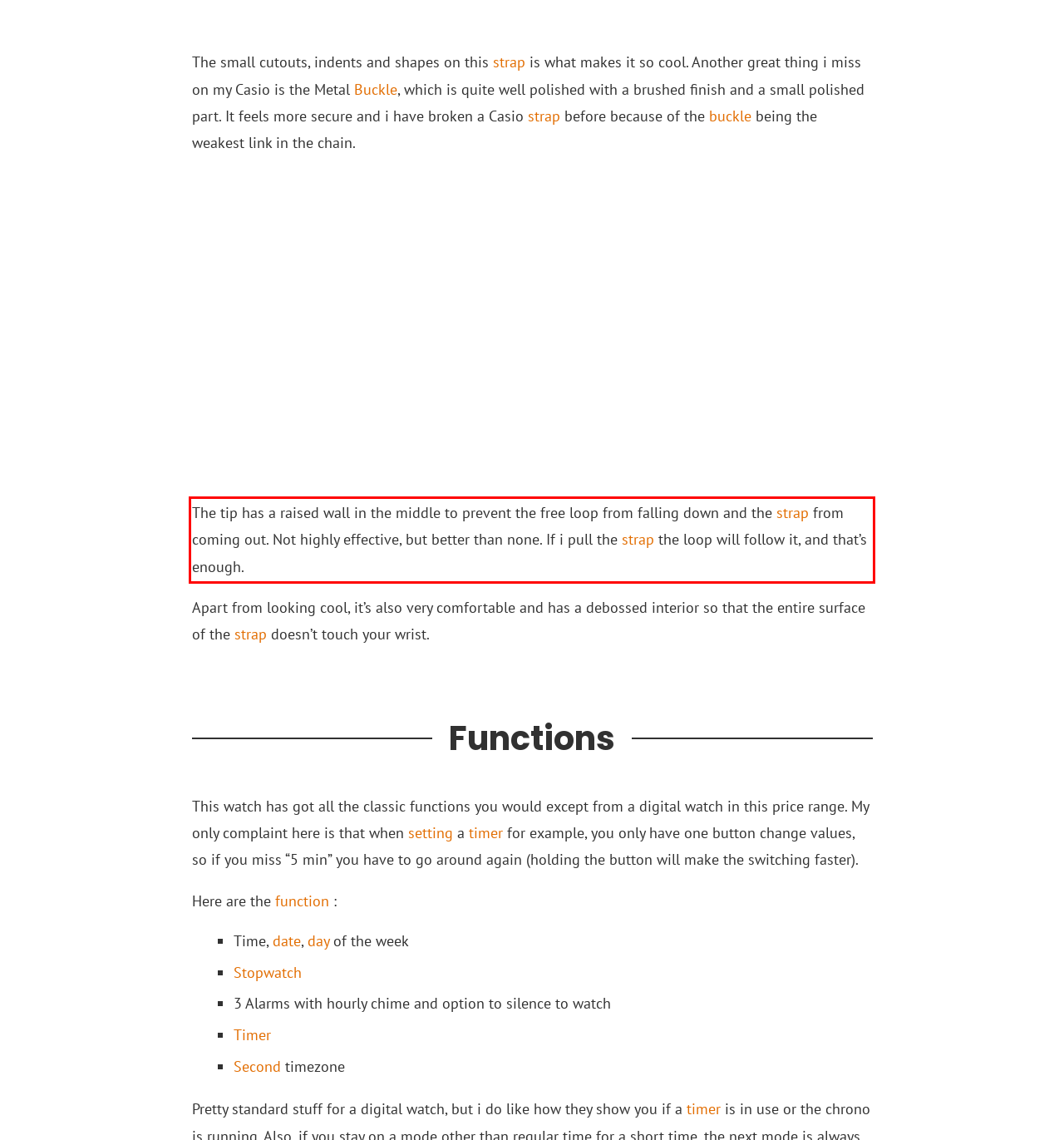Given the screenshot of a webpage, identify the red rectangle bounding box and recognize the text content inside it, generating the extracted text.

The tip has a raised wall in the middle to prevent the free loop from falling down and the strap from coming out. Not highly effective, but better than none. If i pull the strap the loop will follow it, and that’s enough.